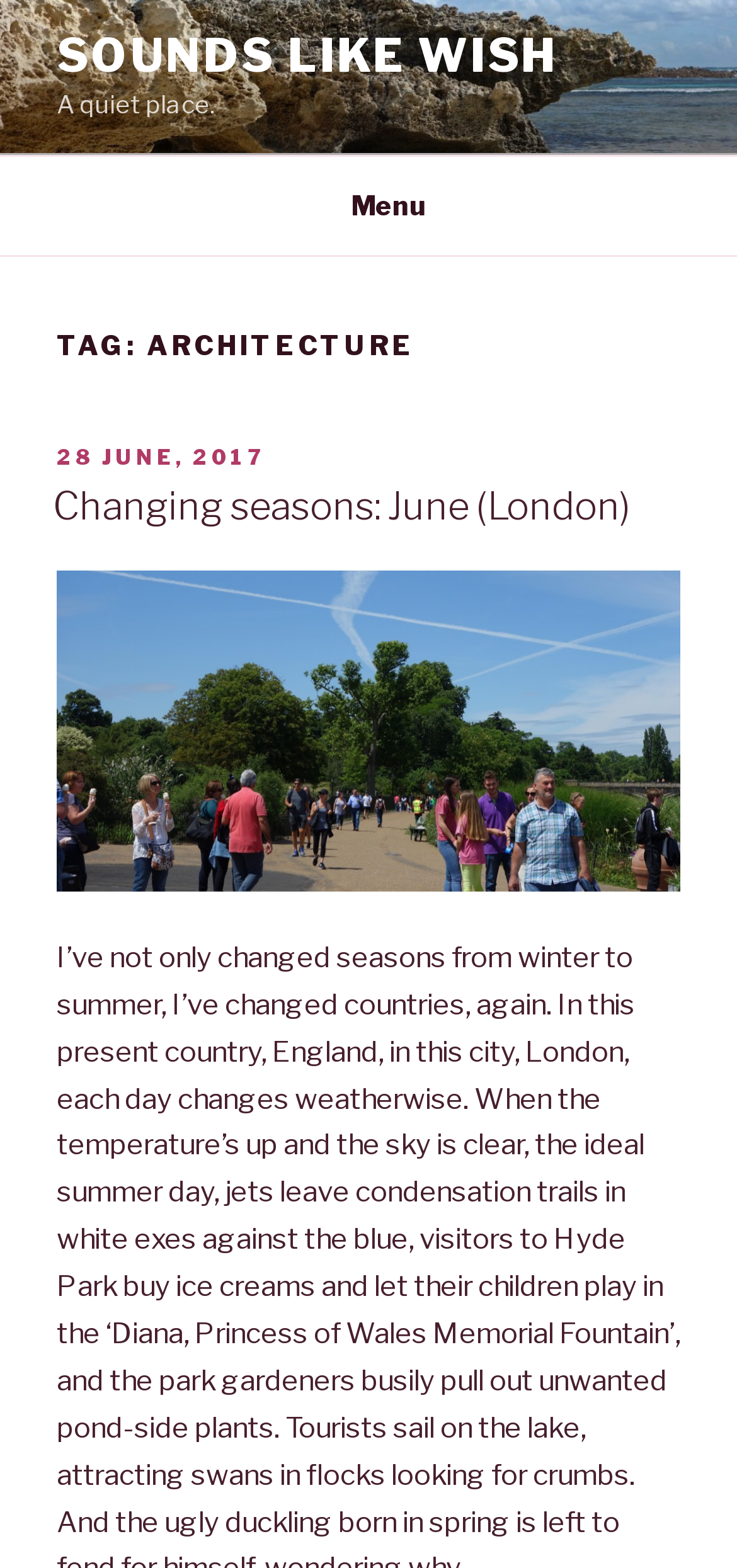What is the first sentence of the blog post?
Refer to the image and provide a one-word or short phrase answer.

A quiet place.